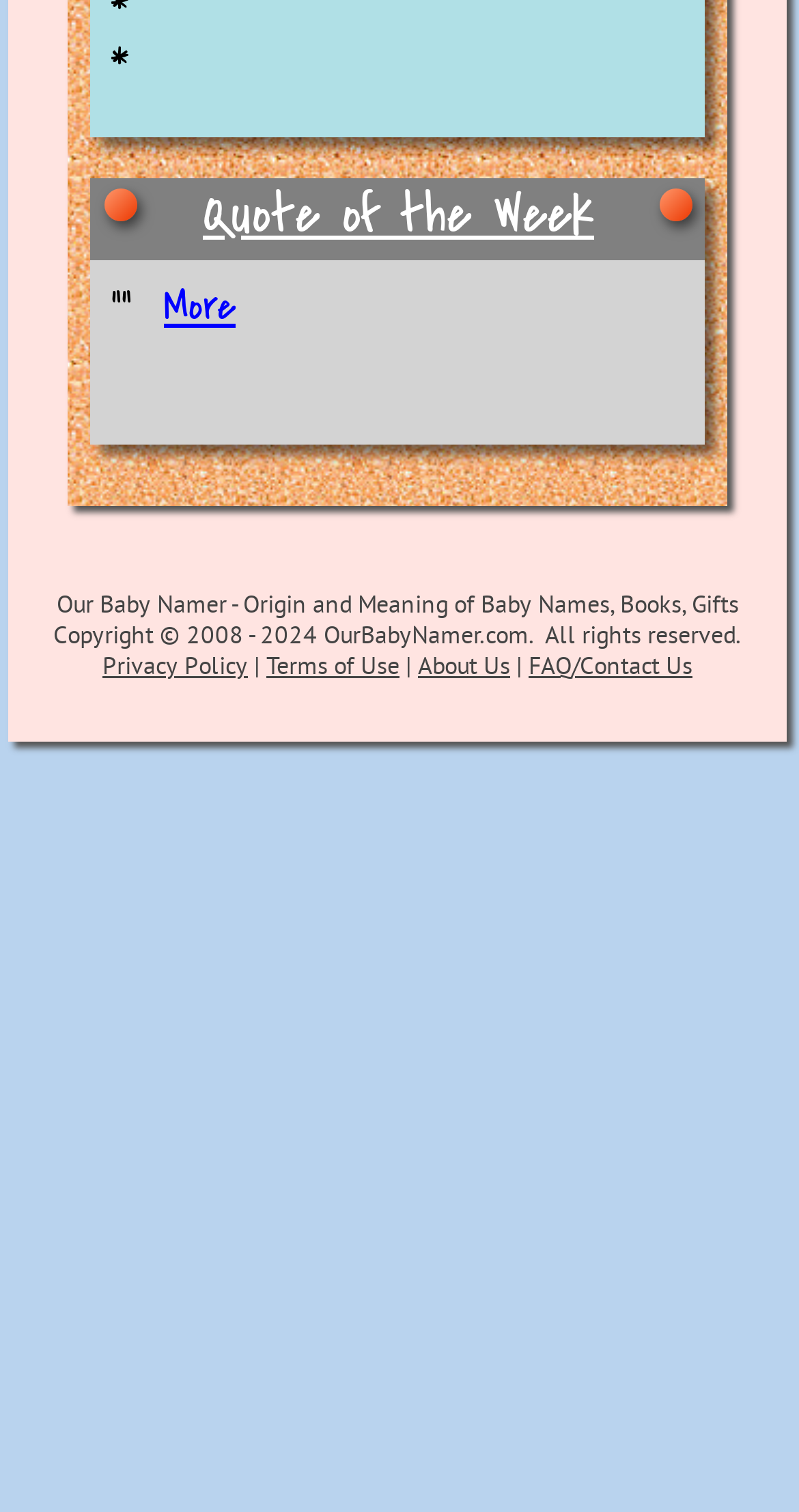Use the details in the image to answer the question thoroughly: 
What is the quote of the week?

I looked at the StaticText element with the content 'Quote of the Week' and expected to find a quote nearby, but the adjacent StaticText element only contains an empty string, so there is no quote of the week provided.